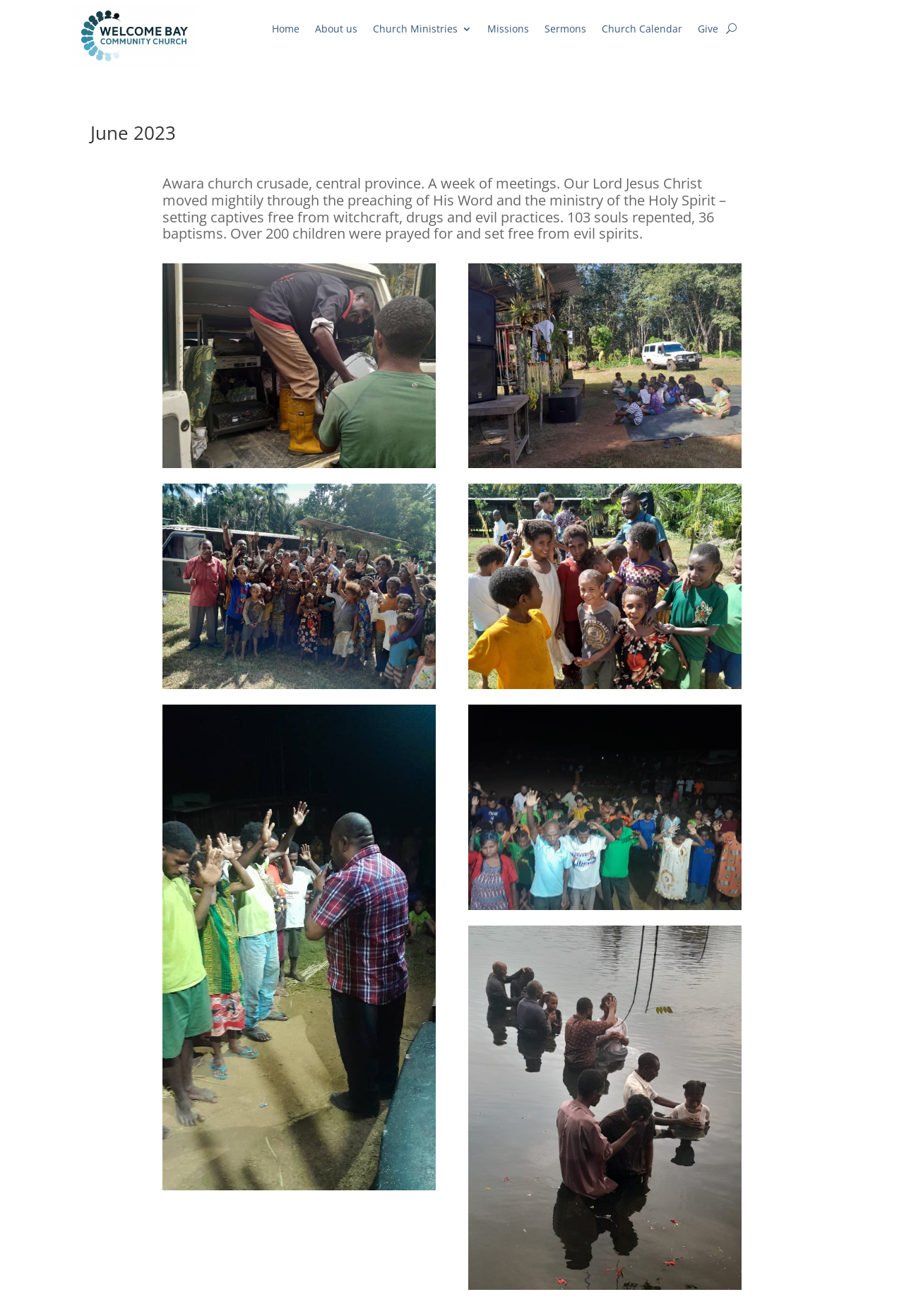Find and provide the bounding box coordinates for the UI element described here: "Sermons". The coordinates should be given as four float numbers between 0 and 1: [left, top, right, bottom].

[0.602, 0.018, 0.648, 0.03]